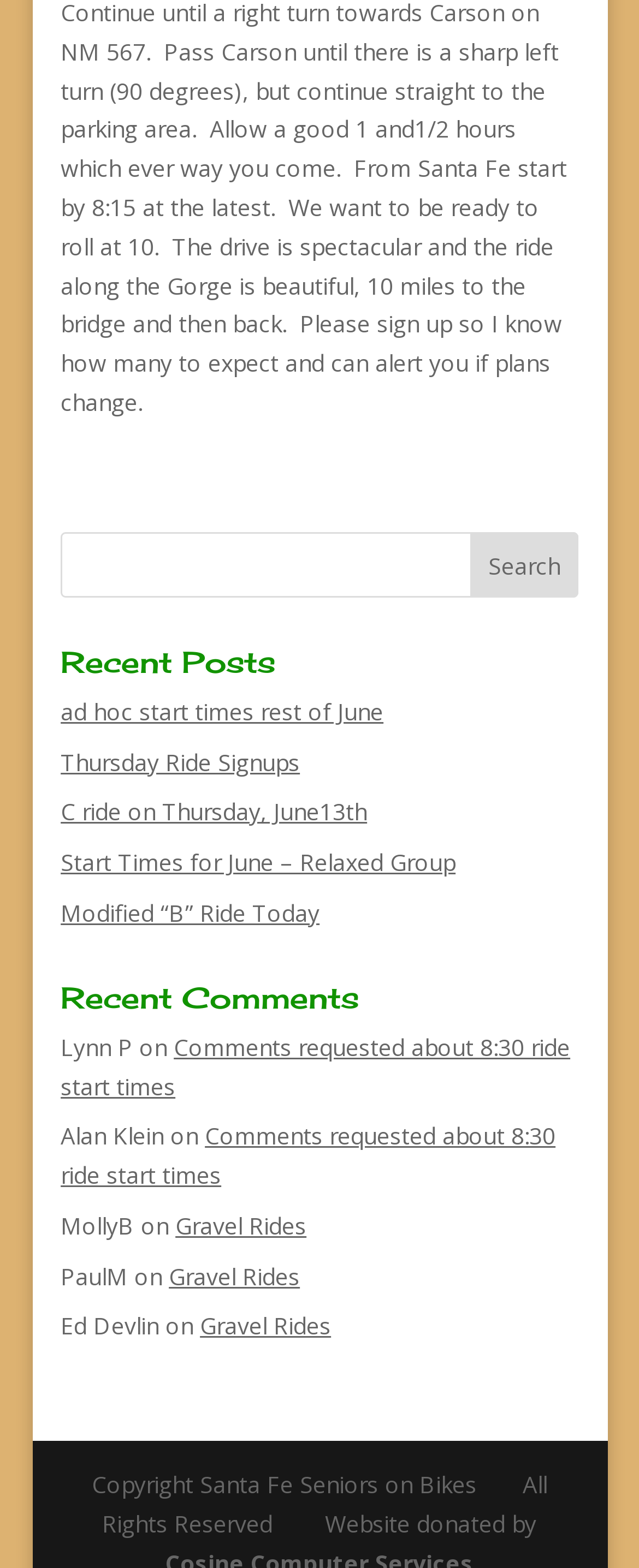Could you specify the bounding box coordinates for the clickable section to complete the following instruction: "Search for something"?

[0.095, 0.339, 0.905, 0.381]